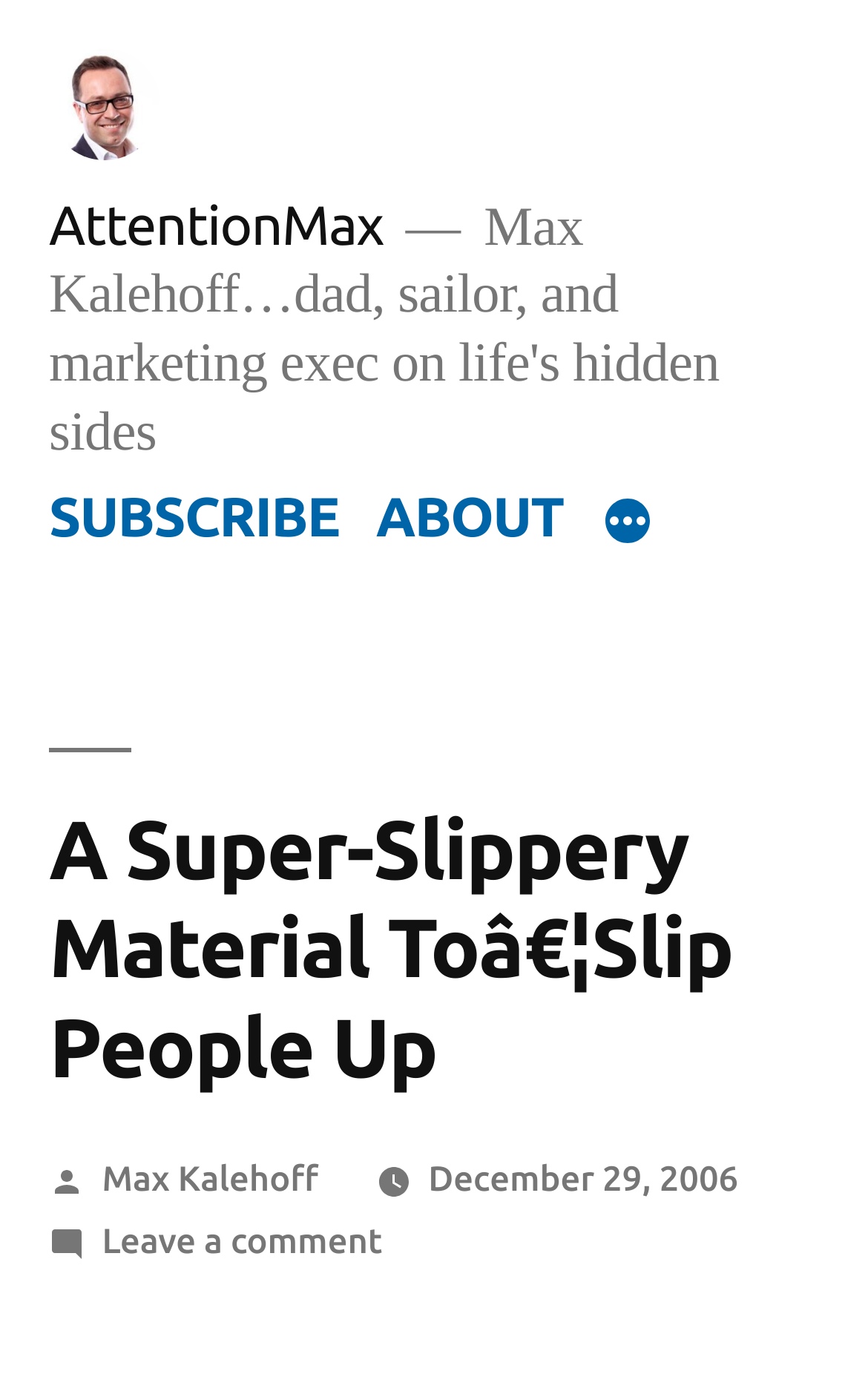Carefully examine the image and provide an in-depth answer to the question: What is the category of the top menu item?

I found the top menu item by looking at the navigation element with the text 'Top Menu' which contains a link with the text 'SUBSCRIBE', indicating that the top menu item is related to subscription.